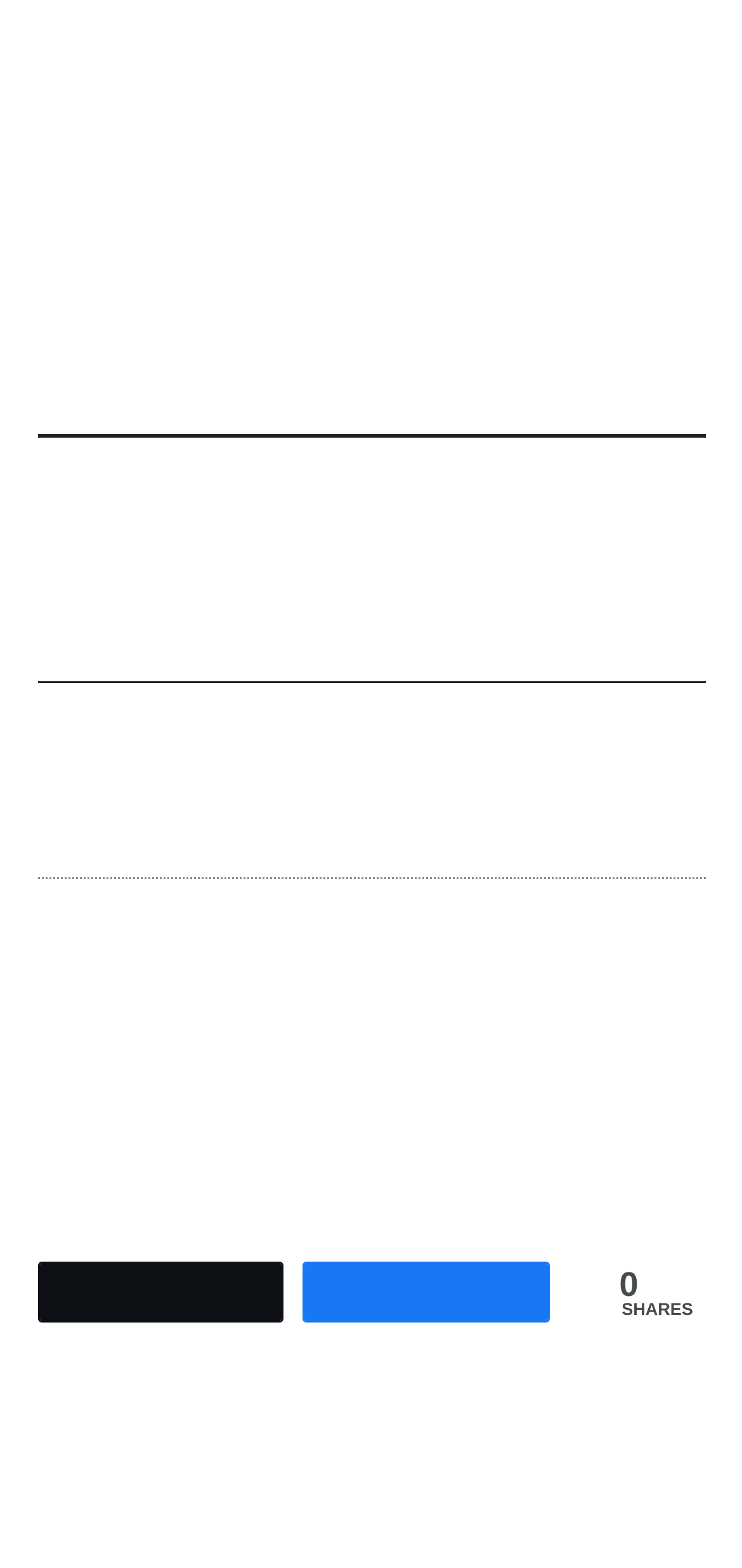What is the name of the blog?
Using the information presented in the image, please offer a detailed response to the question.

I determined the answer by looking at the link with the text 'Beyond the Finish Line' at the top of the page, which suggests that it is the name of the blog.